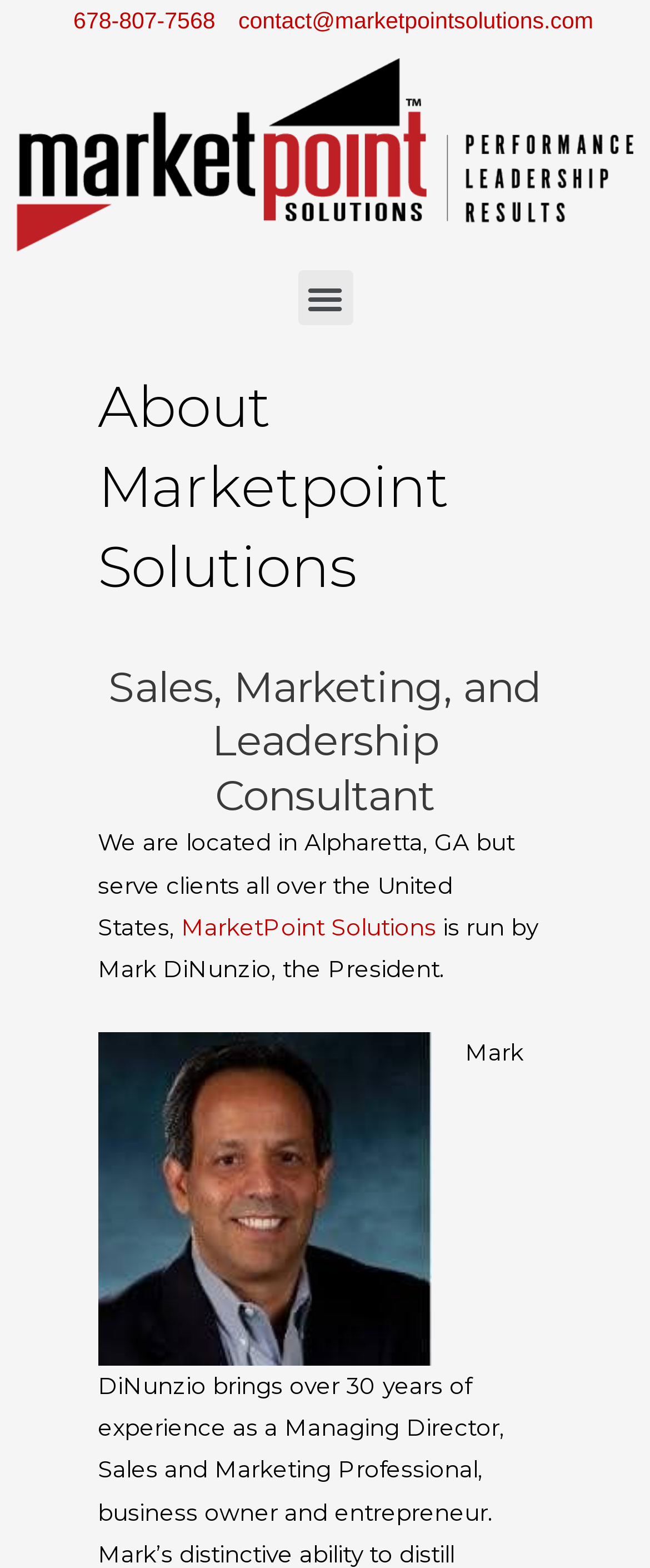Generate a thorough caption that explains the contents of the webpage.

The webpage is about Marketpoint Solutions, a marketing consultant agency. At the top left corner, there is a logo of Marketpoint Solutions, which is an image. Below the logo, there are two links, one for a phone number and another for an email address, placed side by side. 

To the right of the logo, there is a button labeled "Menu Toggle". 

The main content of the webpage starts with two headings, "About Marketpoint Solutions" and "Sales, Marketing, and Leadership Consultant", placed one below the other. 

Following the headings, there is a paragraph of text that describes the location and scope of the agency's services. The text mentions that the agency is located in Alpharetta, GA, but serves clients all over the United States. Within this paragraph, there is a link to "MarketPoint Solutions". The paragraph continues to describe the agency, stating that it is run by Mark DiNunzio, the President.